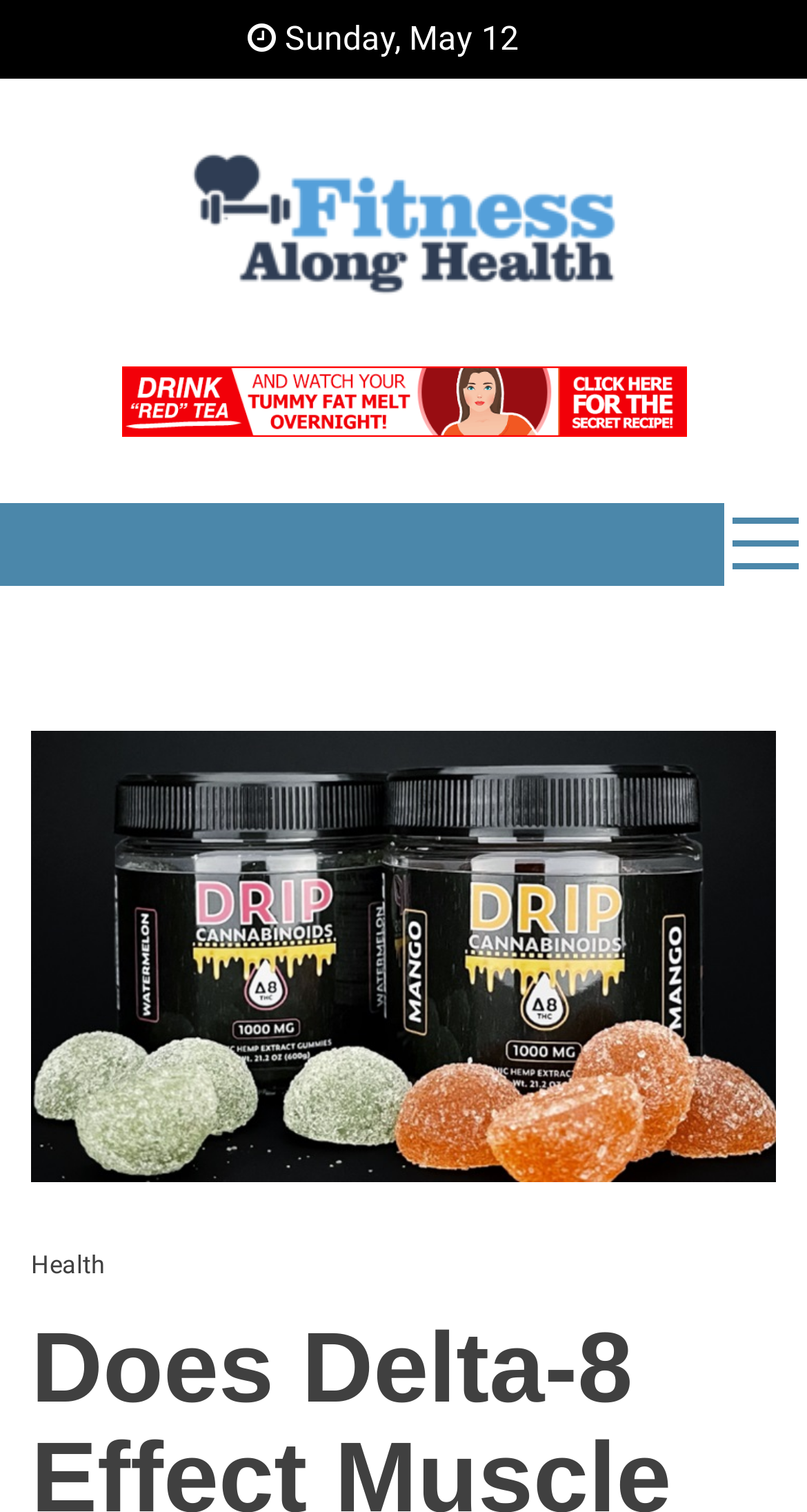Predict the bounding box of the UI element based on the description: "Fitness Along Health". The coordinates should be four float numbers between 0 and 1, formatted as [left, top, right, bottom].

[0.267, 0.226, 0.941, 0.368]